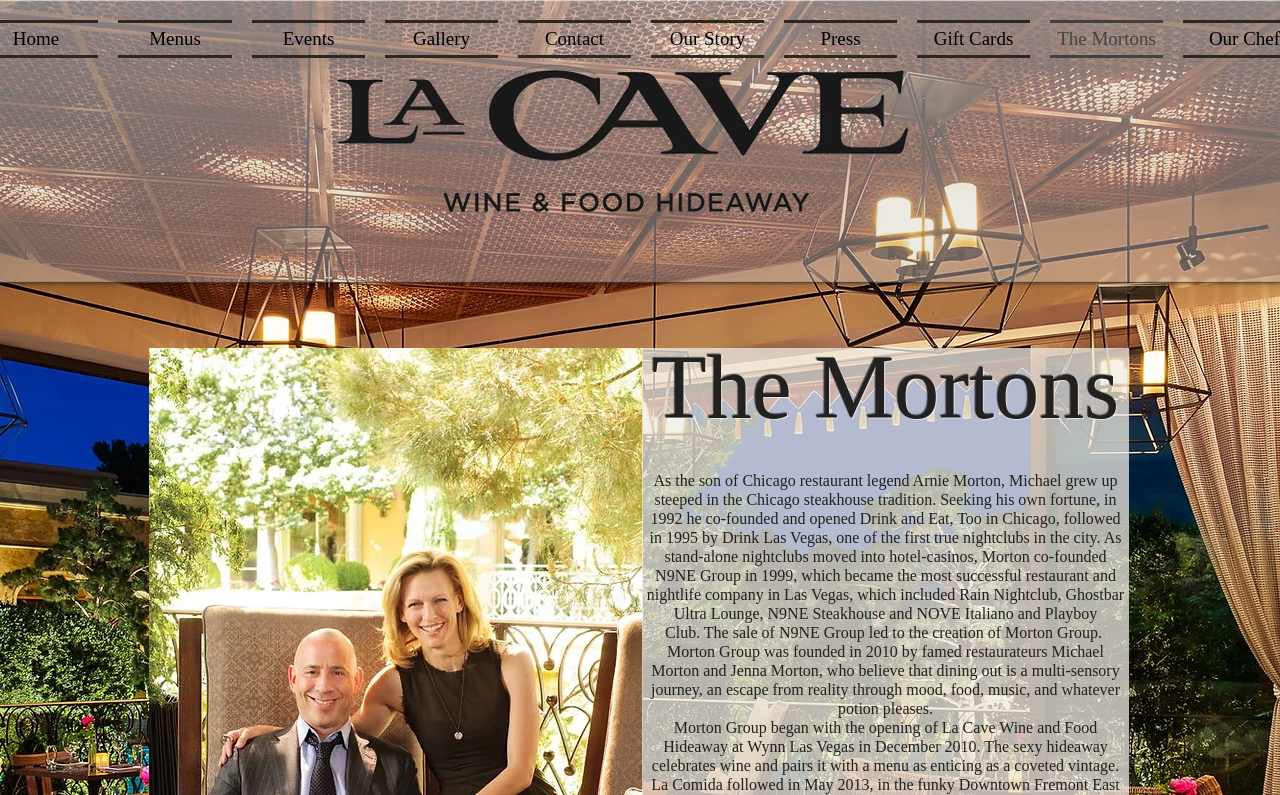Give a one-word or phrase response to the following question: Who co-founded N9NE Group?

Morton